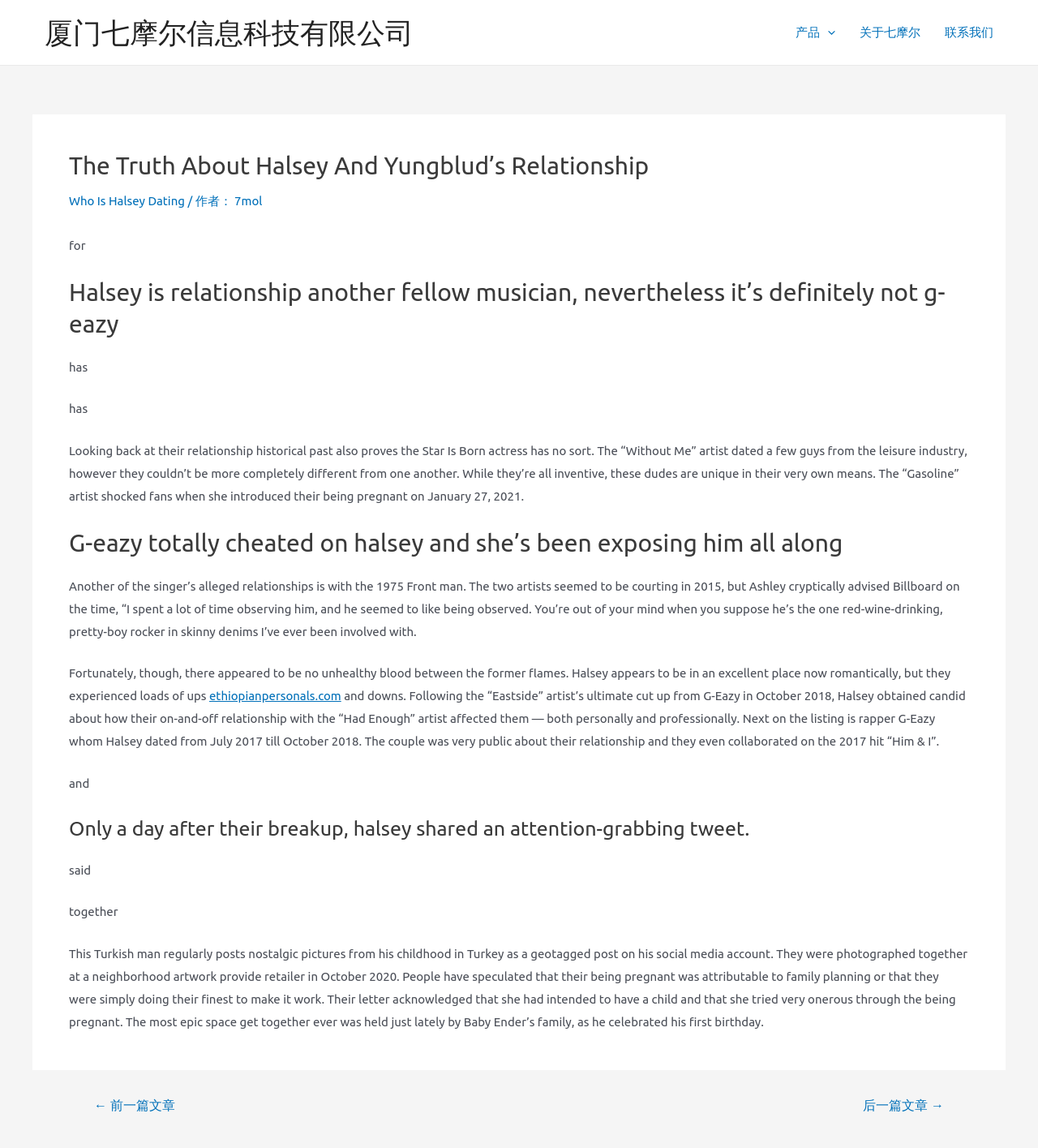Locate the bounding box coordinates of the clickable area needed to fulfill the instruction: "Learn more about 7mol".

[0.226, 0.169, 0.253, 0.181]